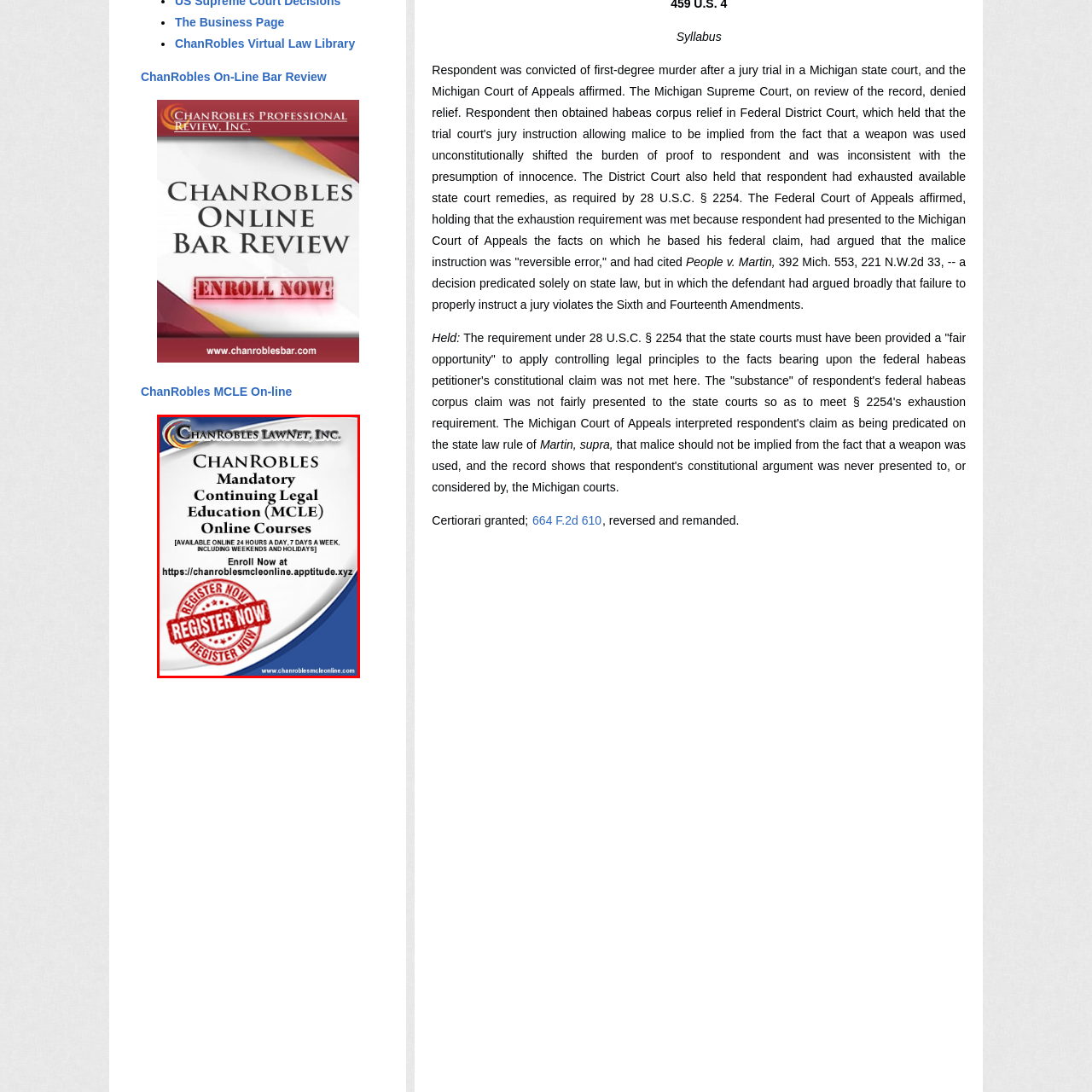Elaborate on the image contained within the red outline, providing as much detail as possible.

The image promotes ChanRobles LawNet, Inc. and its Mandatory Continuing Legal Education (MCLE) online courses. It features a visually appealing design with the company's logo prominently displayed at the top. The main text emphasizes the availability of MCLE courses that can be accessed online 24 hours a day, seven days a week, including weekends and holidays. There is a clear call-to-action inviting prospective participants to enroll, highlighted by a bold "REGISTER NOW" button, enhancing visibility and urgency. Additionally, the image provides a link for registration, directing users to the specified URL for more information. This promotional material effectively communicates the convenience and accessibility of the legal education courses offered by ChanRobles.